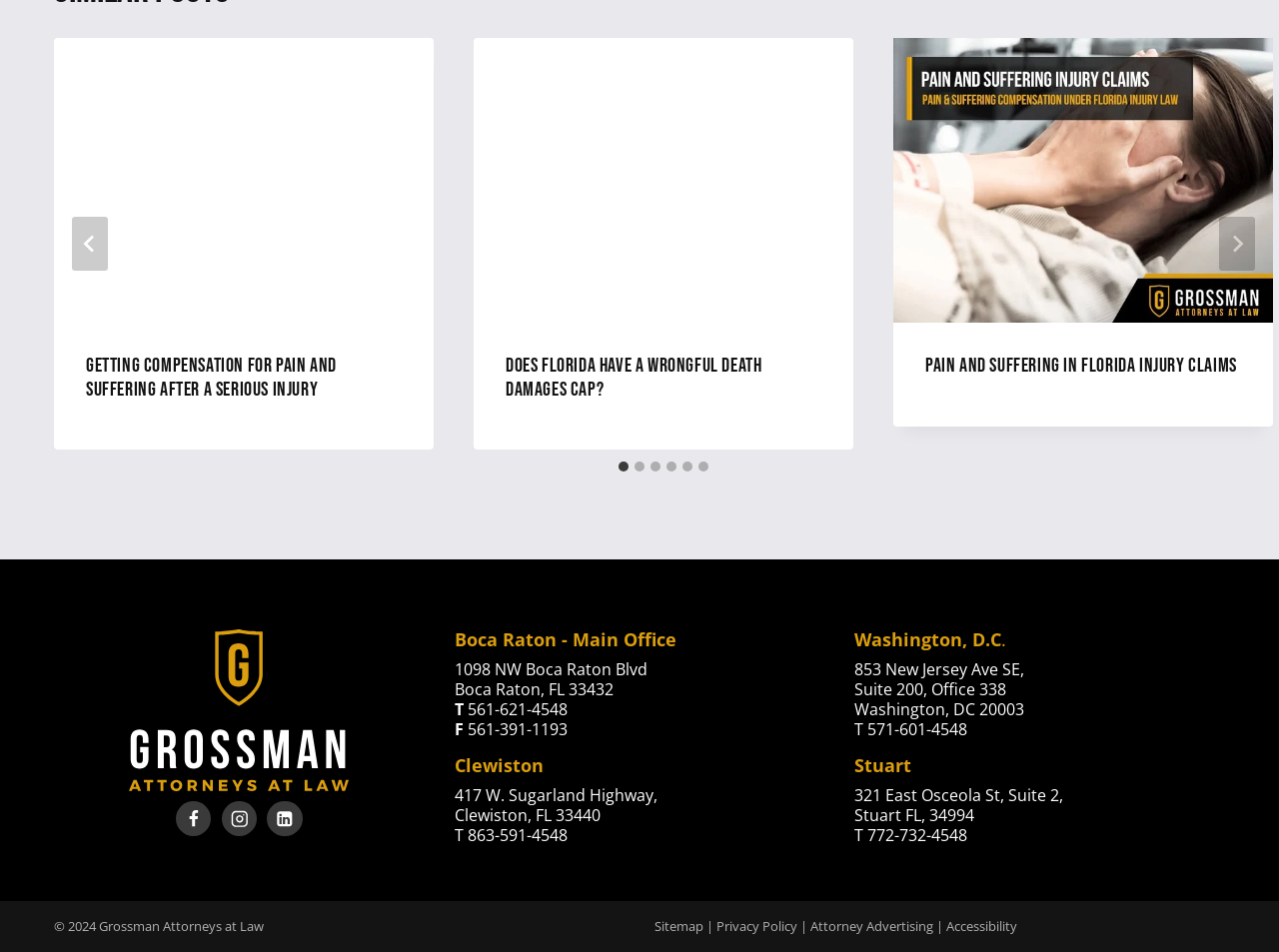Using the description "561-621-4548", predict the bounding box of the relevant HTML element.

[0.365, 0.734, 0.443, 0.757]